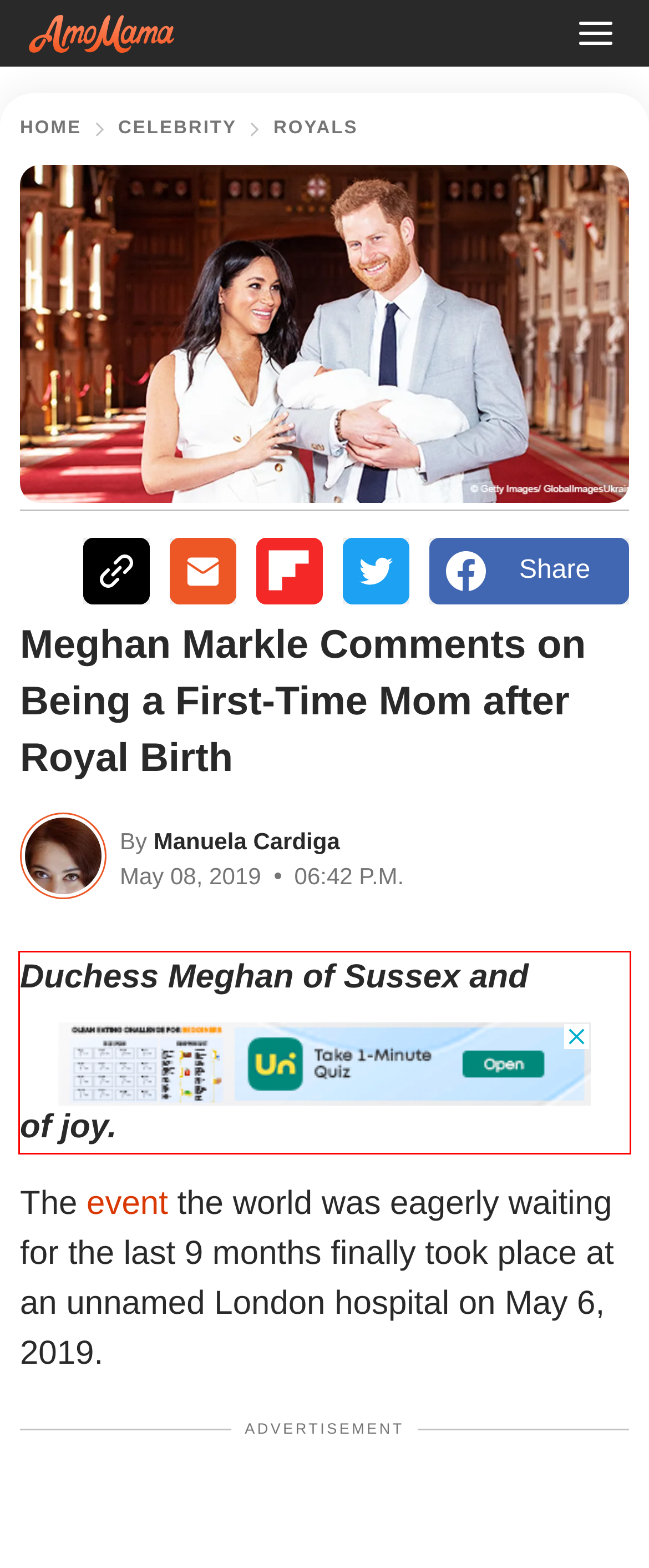Identify the text inside the red bounding box in the provided webpage screenshot and transcribe it.

Duchess Meghan of Sussex and Prince Harry of Windsor open up for the first time about their sweet bundle of joy.